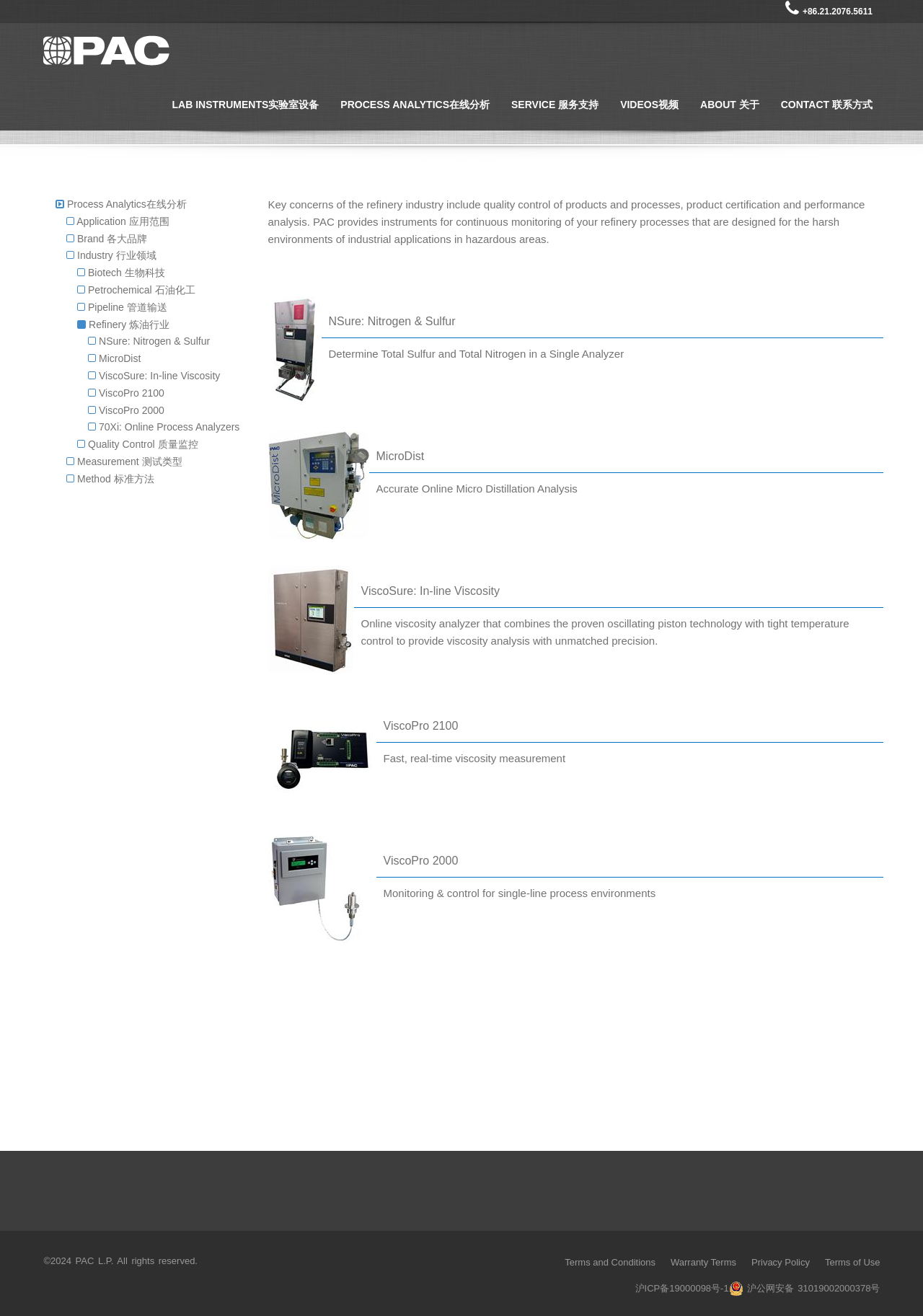Identify the bounding box for the given UI element using the description provided. Coordinates should be in the format (top-left x, top-left y, bottom-right x, bottom-right y) and must be between 0 and 1. Here is the description: Videos视频

[0.66, 0.05, 0.747, 0.099]